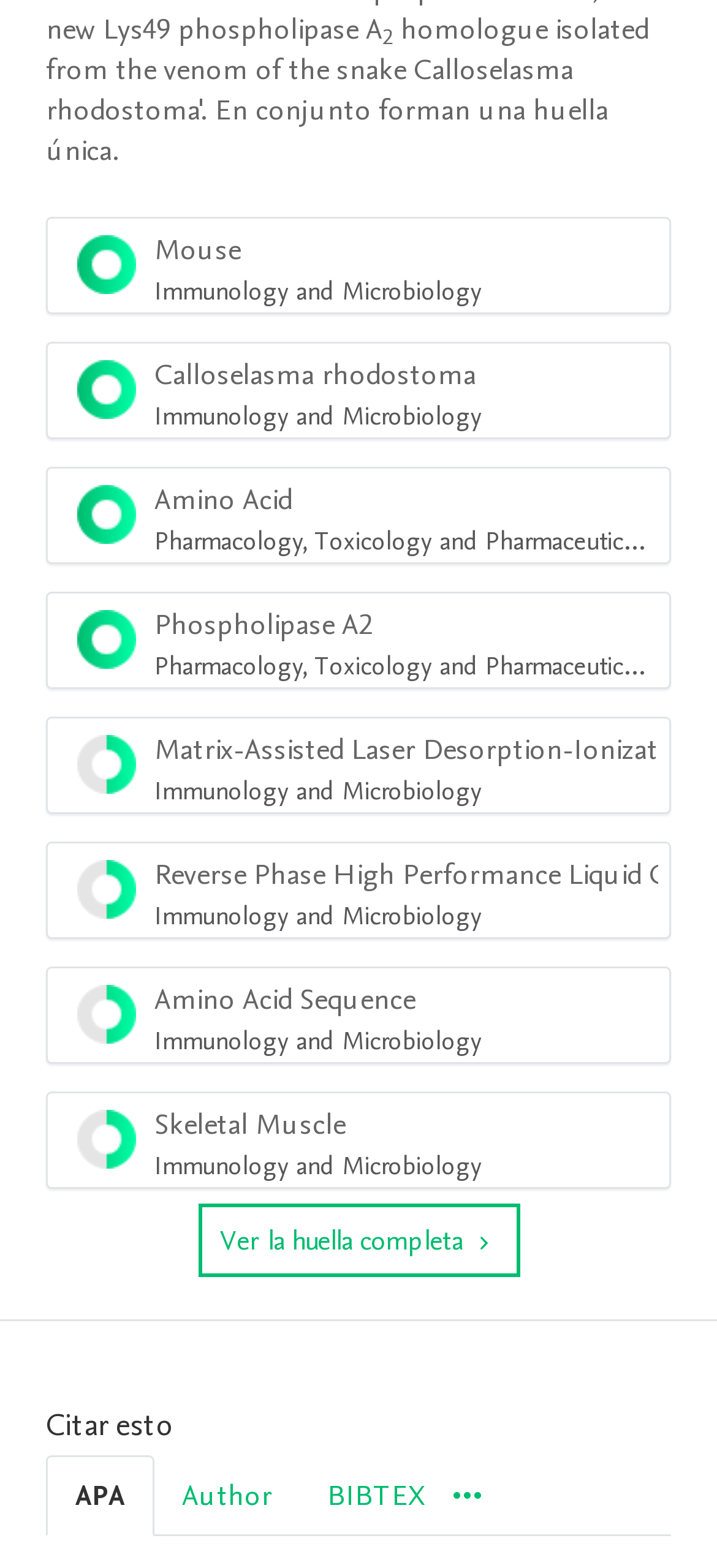What is the percentage of 'Amino Acid Pharmacology, Toxicology and Pharmaceutical Science'?
Provide an in-depth and detailed explanation in response to the question.

I looked at the menu item 'Amino Acid Pharmacology, Toxicology and Pharmaceutical Science' and found that it has a percentage of 100%.